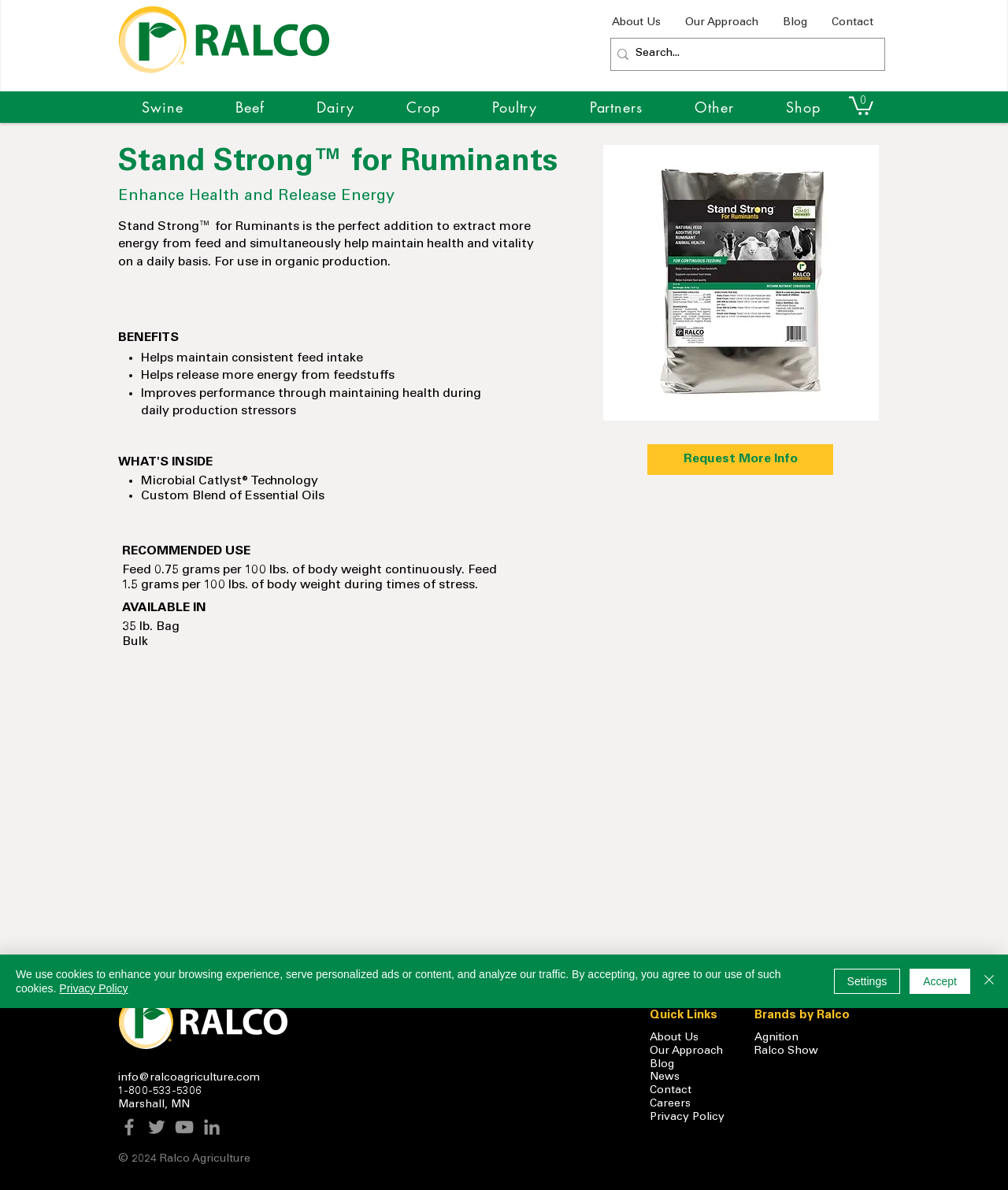Identify the bounding box coordinates of the region that needs to be clicked to carry out this instruction: "Request more information". Provide these coordinates as four float numbers ranging from 0 to 1, i.e., [left, top, right, bottom].

[0.642, 0.373, 0.827, 0.399]